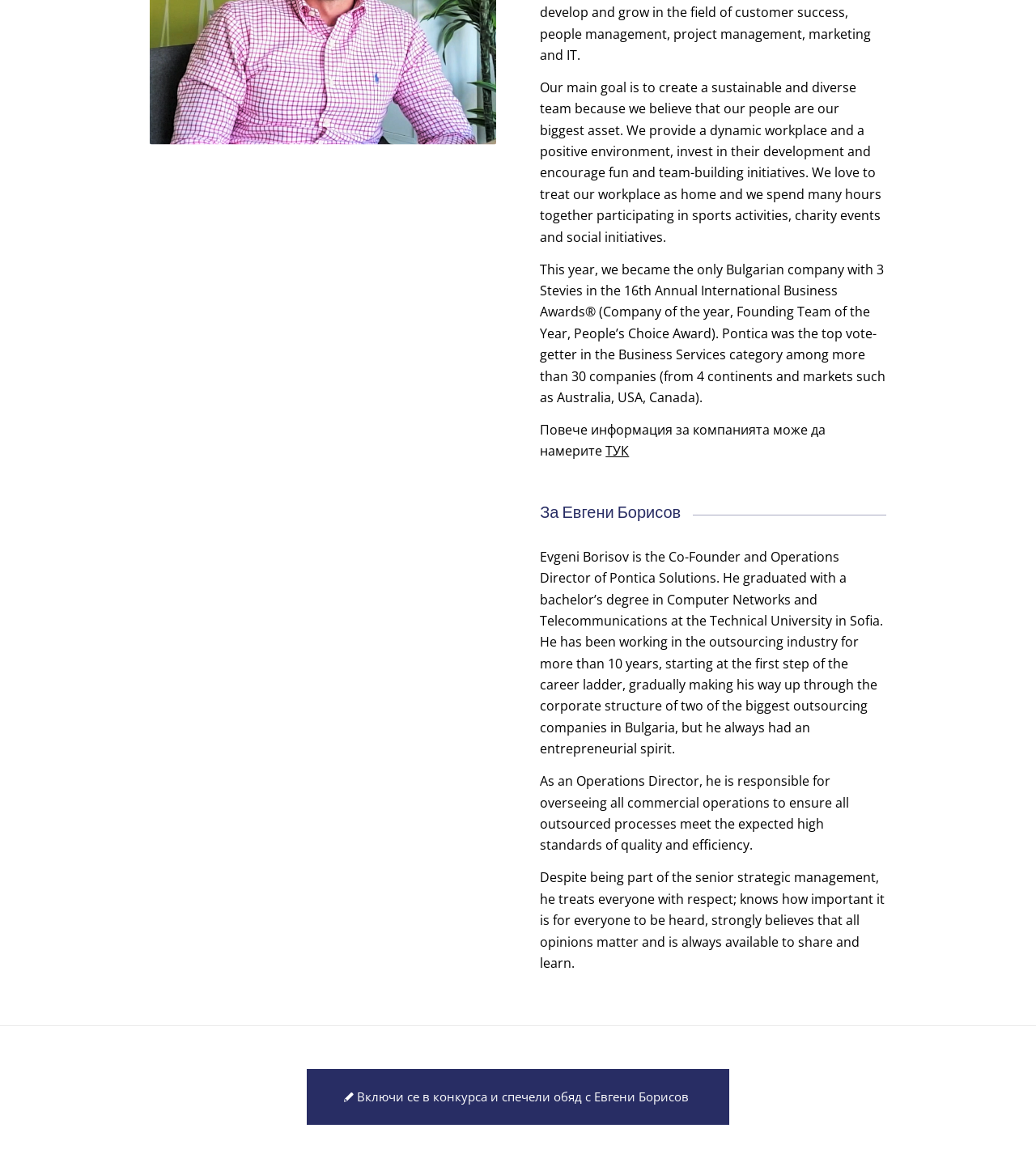Using the given description, provide the bounding box coordinates formatted as (top-left x, top-left y, bottom-right x, bottom-right y), with all values being floating point numbers between 0 and 1. Description: ТУК

[0.585, 0.382, 0.607, 0.397]